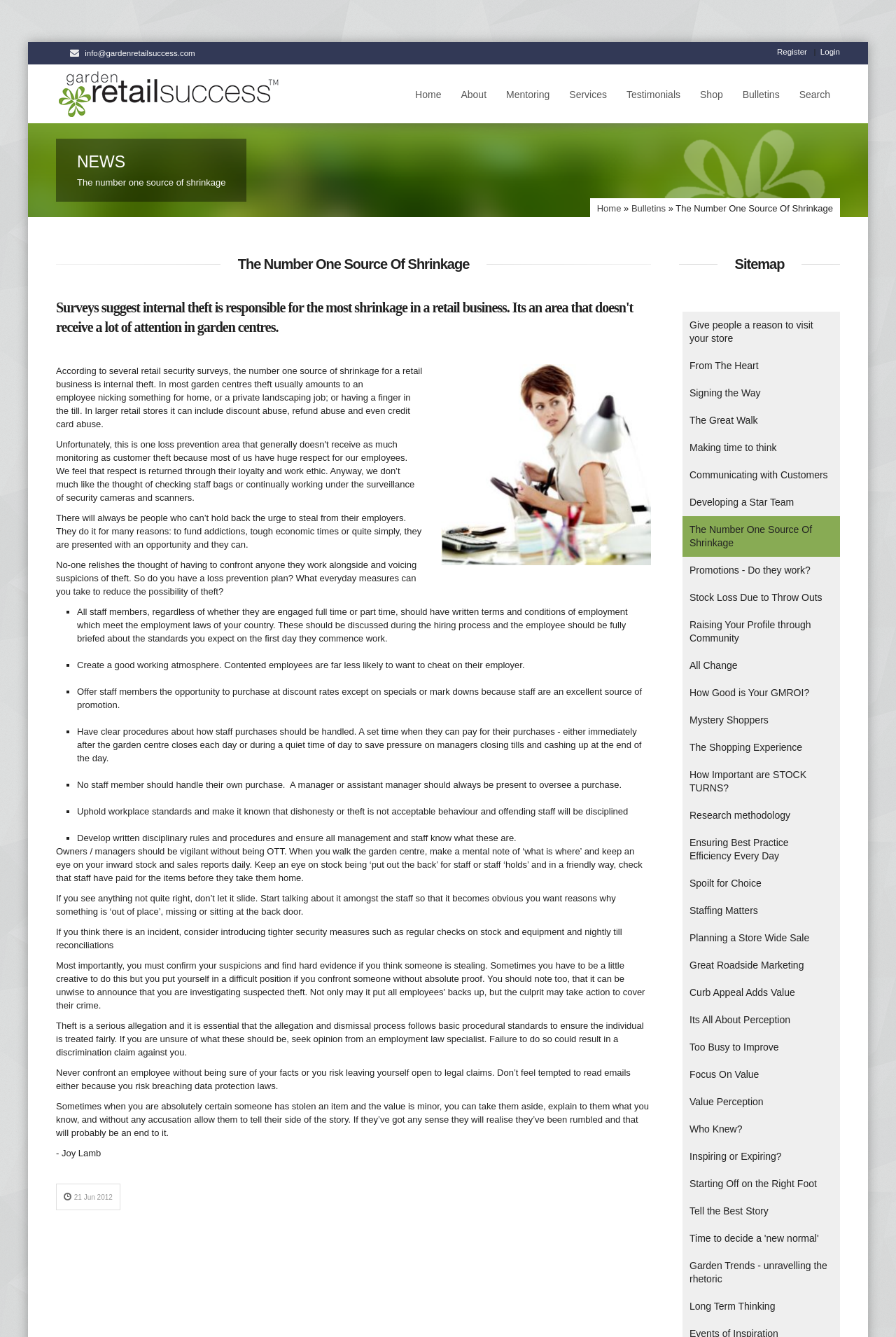Show the bounding box coordinates for the element that needs to be clicked to execute the following instruction: "Click the 'Register' link". Provide the coordinates in the form of four float numbers between 0 and 1, i.e., [left, top, right, bottom].

[0.867, 0.036, 0.901, 0.042]